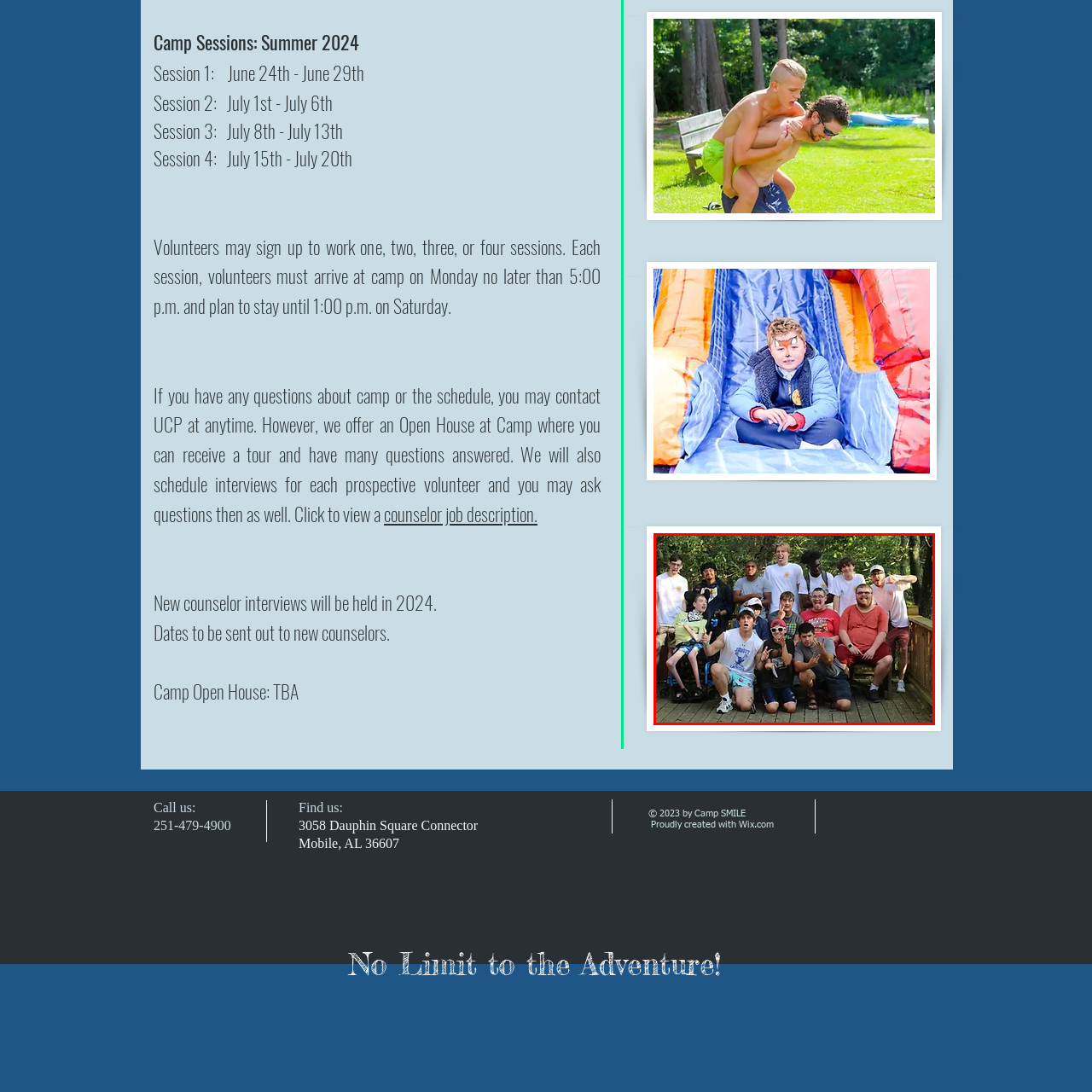Look closely at the section within the red border and give a one-word or brief phrase response to this question: 
What is the atmosphere of the scene?

Lively and joyful